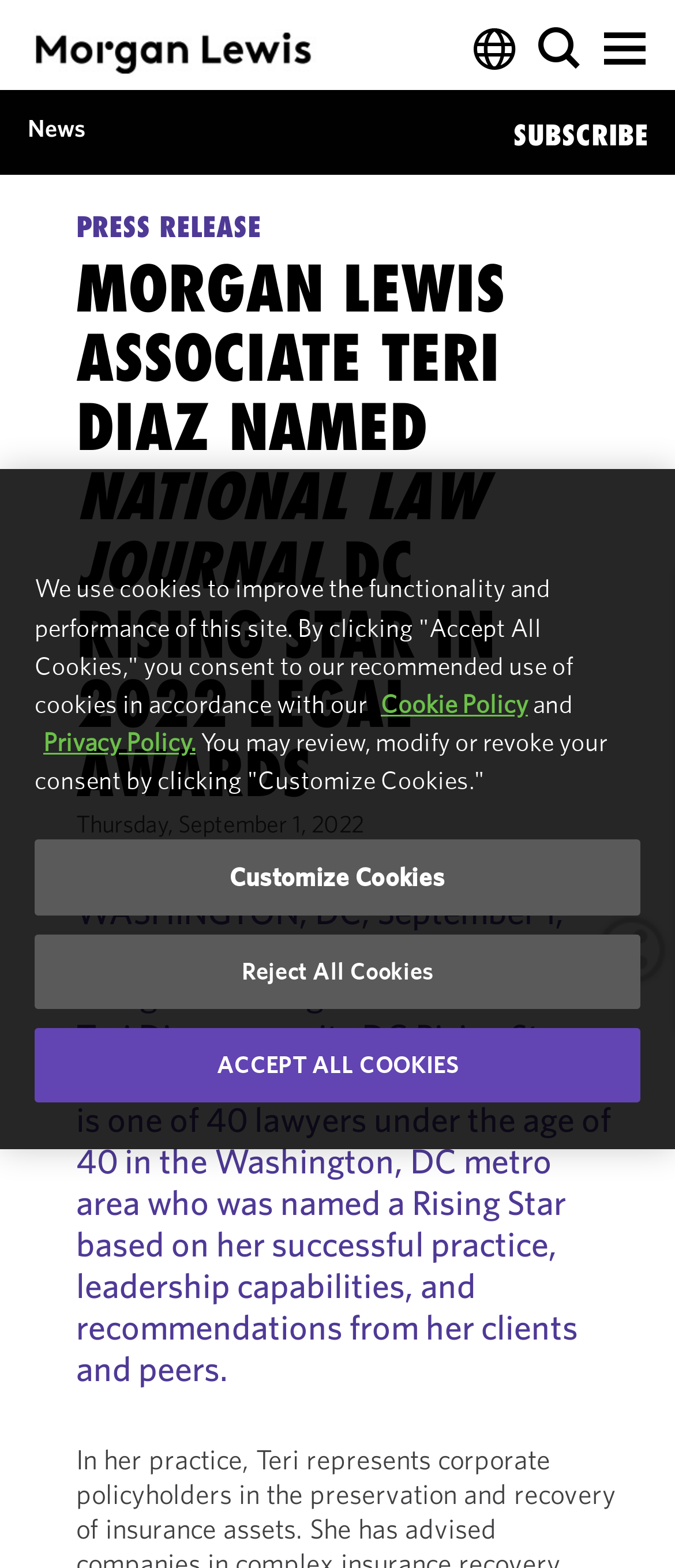Generate the main heading text from the webpage.

MORGAN LEWIS ASSOCIATE TERI DIAZ NAMED NATIONAL LAW JOURNAL DC RISING STAR IN 2022 LEGAL AWARDS